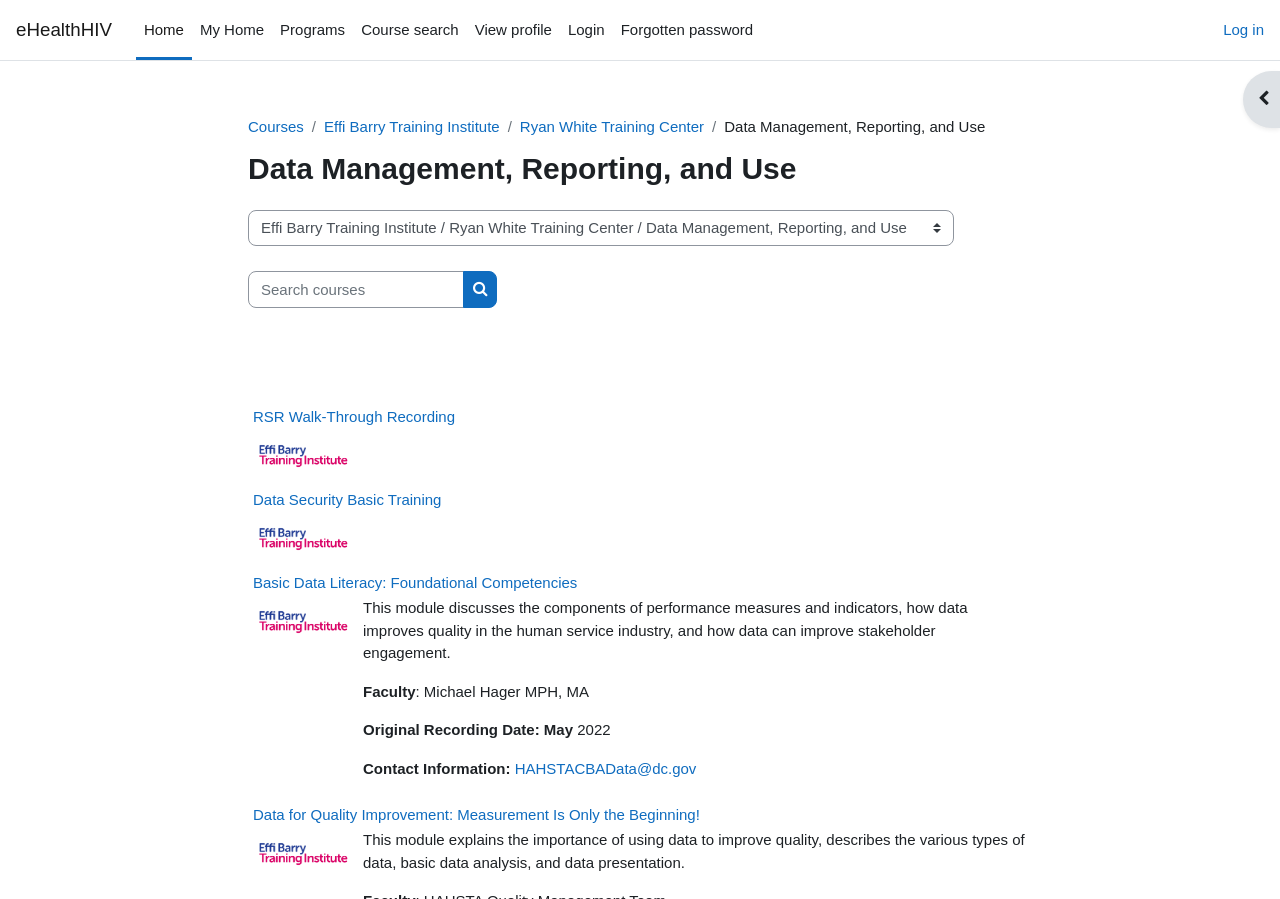Please determine the bounding box coordinates of the element's region to click in order to carry out the following instruction: "Log in to the system". The coordinates should be four float numbers between 0 and 1, i.e., [left, top, right, bottom].

[0.956, 0.021, 0.988, 0.046]